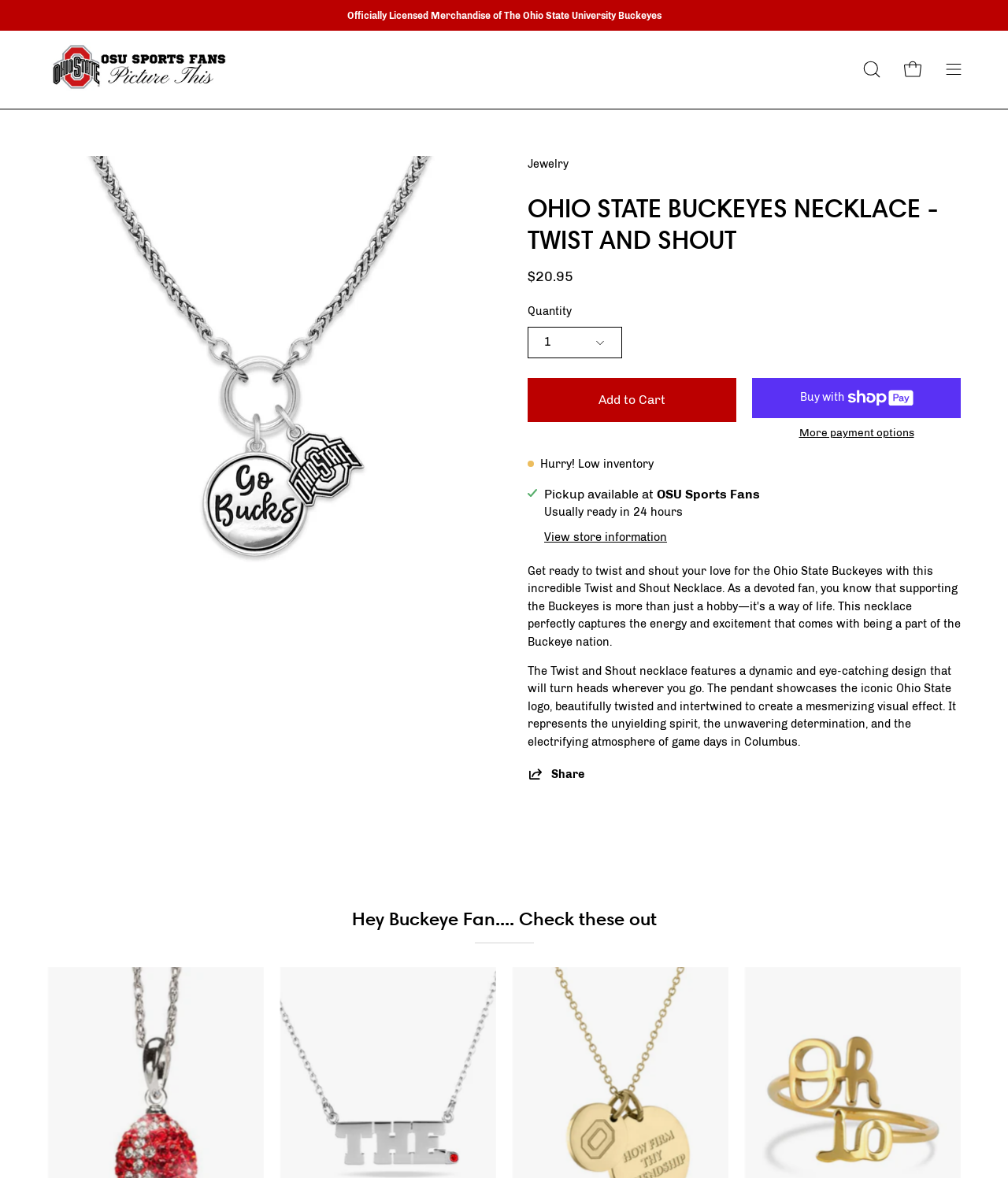Construct a comprehensive caption that outlines the webpage's structure and content.

This webpage is dedicated to showcasing an Ohio State Buckeyes necklace, specifically the "Twist and Shout" design. At the top of the page, there is an official licensed merchandise notification from The Ohio State University Buckeyes. Below this, there is a heading with the OSU Sports Fans logo, which is repeated twice. 

On the top right side of the page, there are three buttons: "OPEN SEARCH BAR", "OPEN CART", and "Open navigation menu". 

The main content of the page is an image of the Ohio State Buckeyes Necklace - Twist and Shout, which takes up a significant portion of the page. Below the image, there are links to "Open image lightbox" and "Jewelry". The title of the product, "OHIO STATE BUCKEYES NECKLACE - TWIST AND SHOUT", is displayed prominently. 

The product details are listed below, including the price, "$20.95", and options to select the quantity and add to cart. There are also buttons to "Buy now with ShopPay" and "More payment options". A notification "Hurry! Low inventory" is displayed, and information about pickup availability and store information is provided. 

A detailed product description is given, highlighting the unique design and features of the necklace. There is also a "Share" button and a notification that the link has been copied. 

At the bottom of the page, there is a heading "Hey Buckeye Fan.... Check these out", which suggests that there may be more products or recommendations for Ohio State Buckeyes fans.